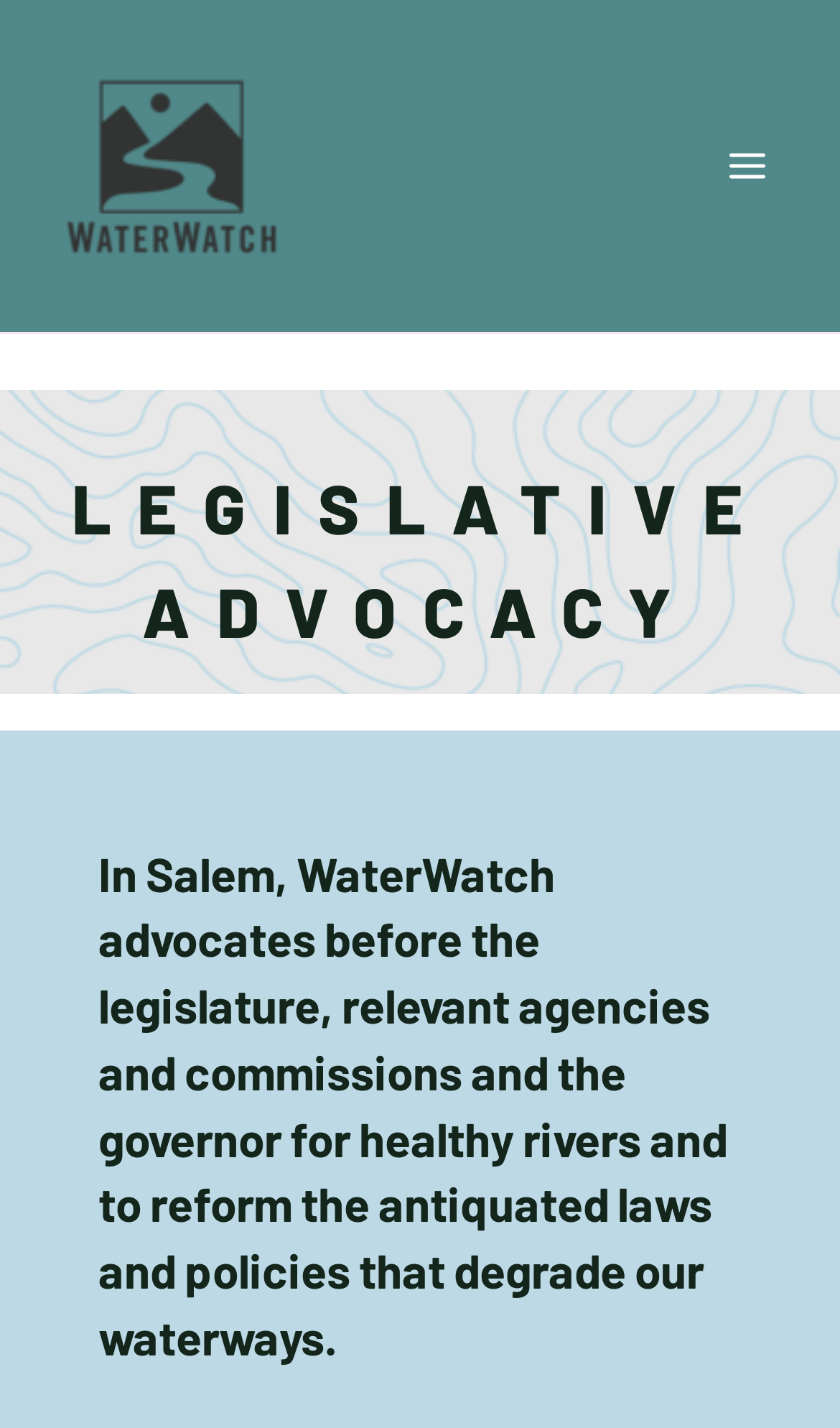Please find the bounding box coordinates (top-left x, top-left y, bottom-right x, bottom-right y) in the screenshot for the UI element described as follows: alt="WaterWatch"

[0.051, 0.099, 0.359, 0.129]